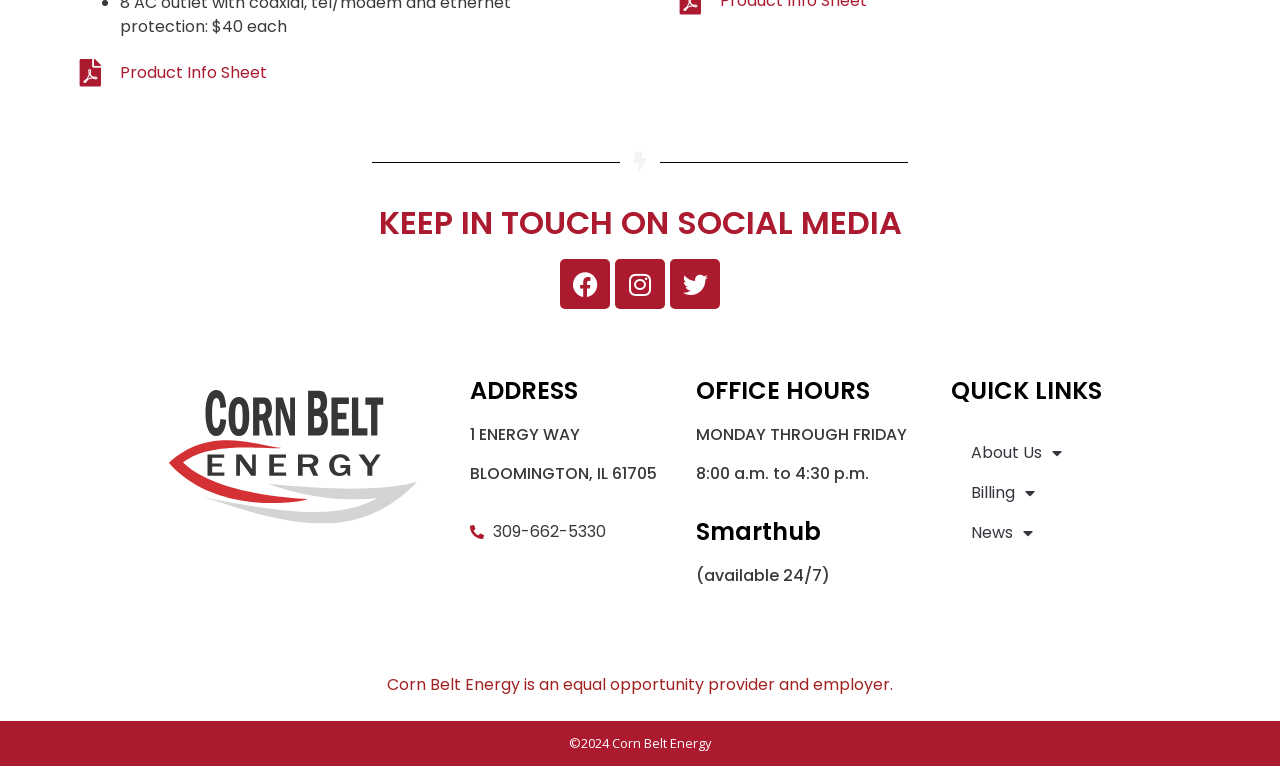What is the name of the company?
Based on the image, please offer an in-depth response to the question.

I found the company name by looking at the image located above the 'ADDRESS' section, which has the text 'Corn Belt Energy'.